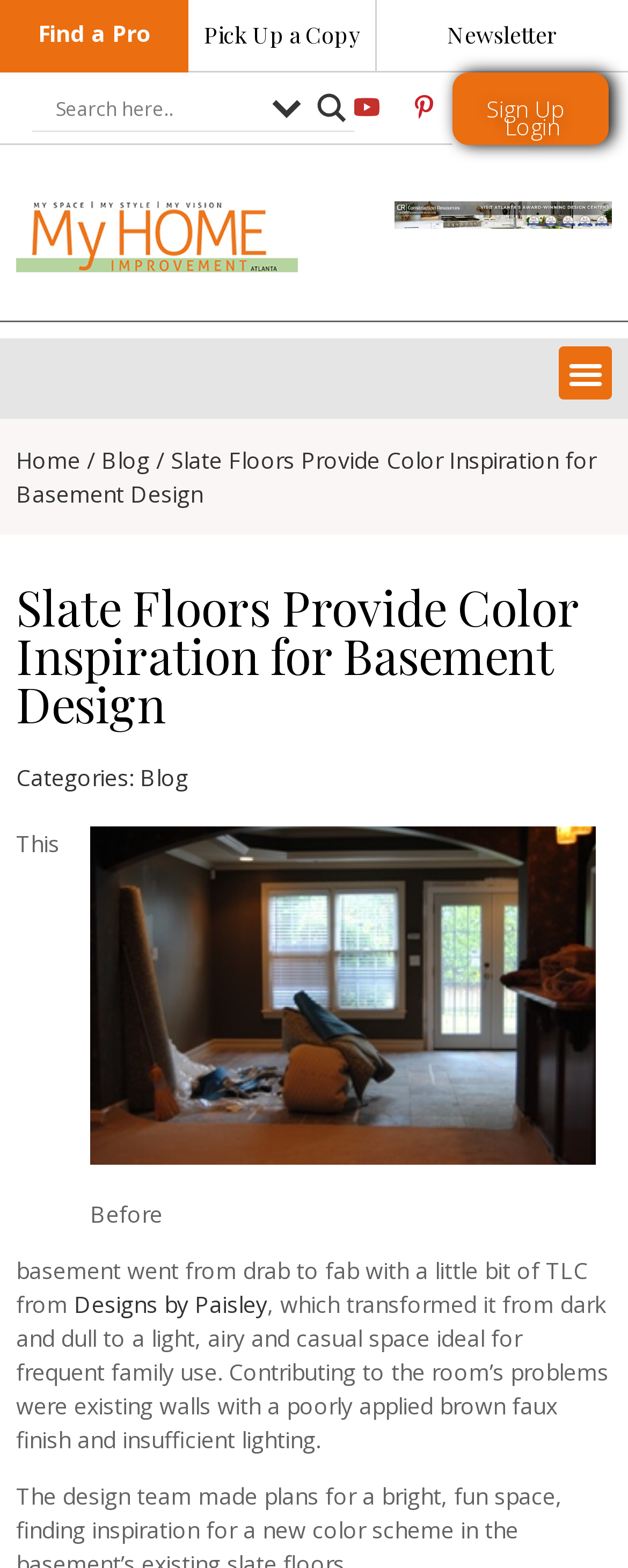Can you show the bounding box coordinates of the region to click on to complete the task described in the instruction: "Login"?

[0.804, 0.071, 0.891, 0.09]